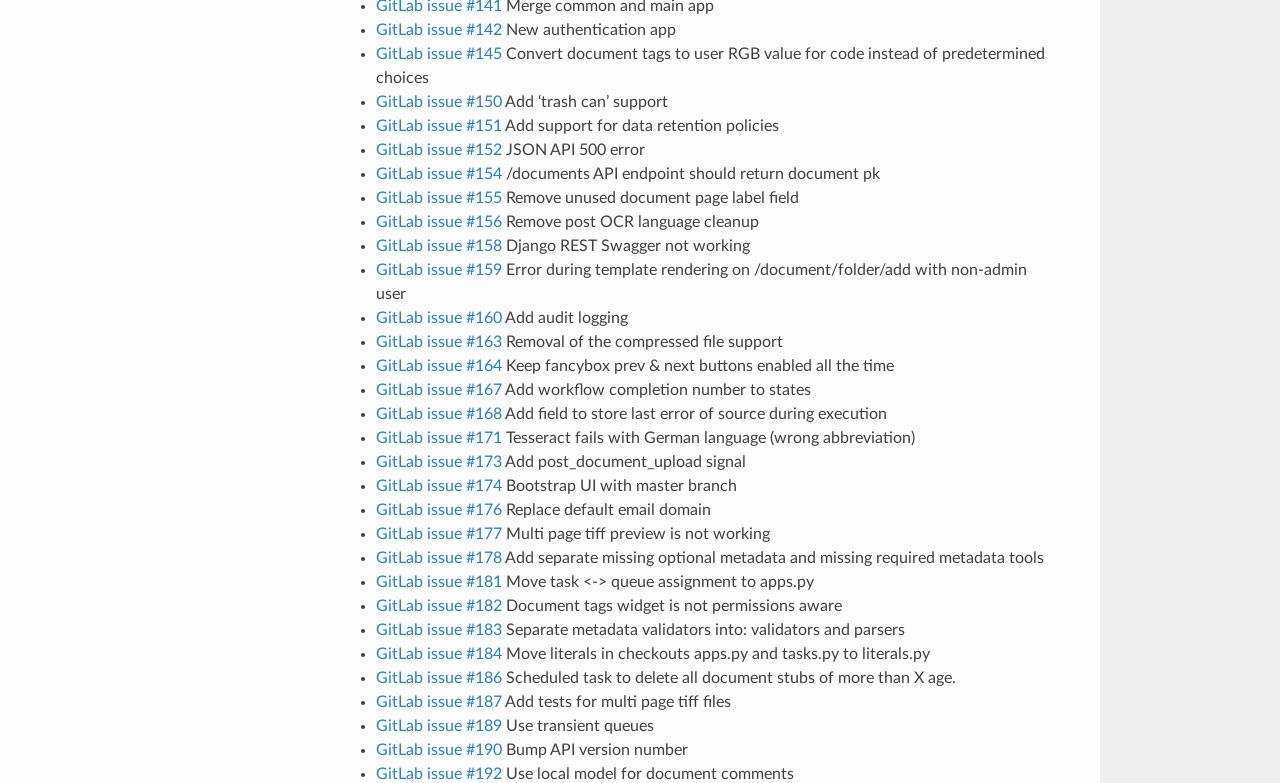What is the description of the issue with number 155?
Can you provide a detailed and comprehensive answer to the question?

I searched for the link with the issue number 155 and found that its description is 'Remove unused document page label field', which suggests that this issue is related to removing an unused field from a document page.